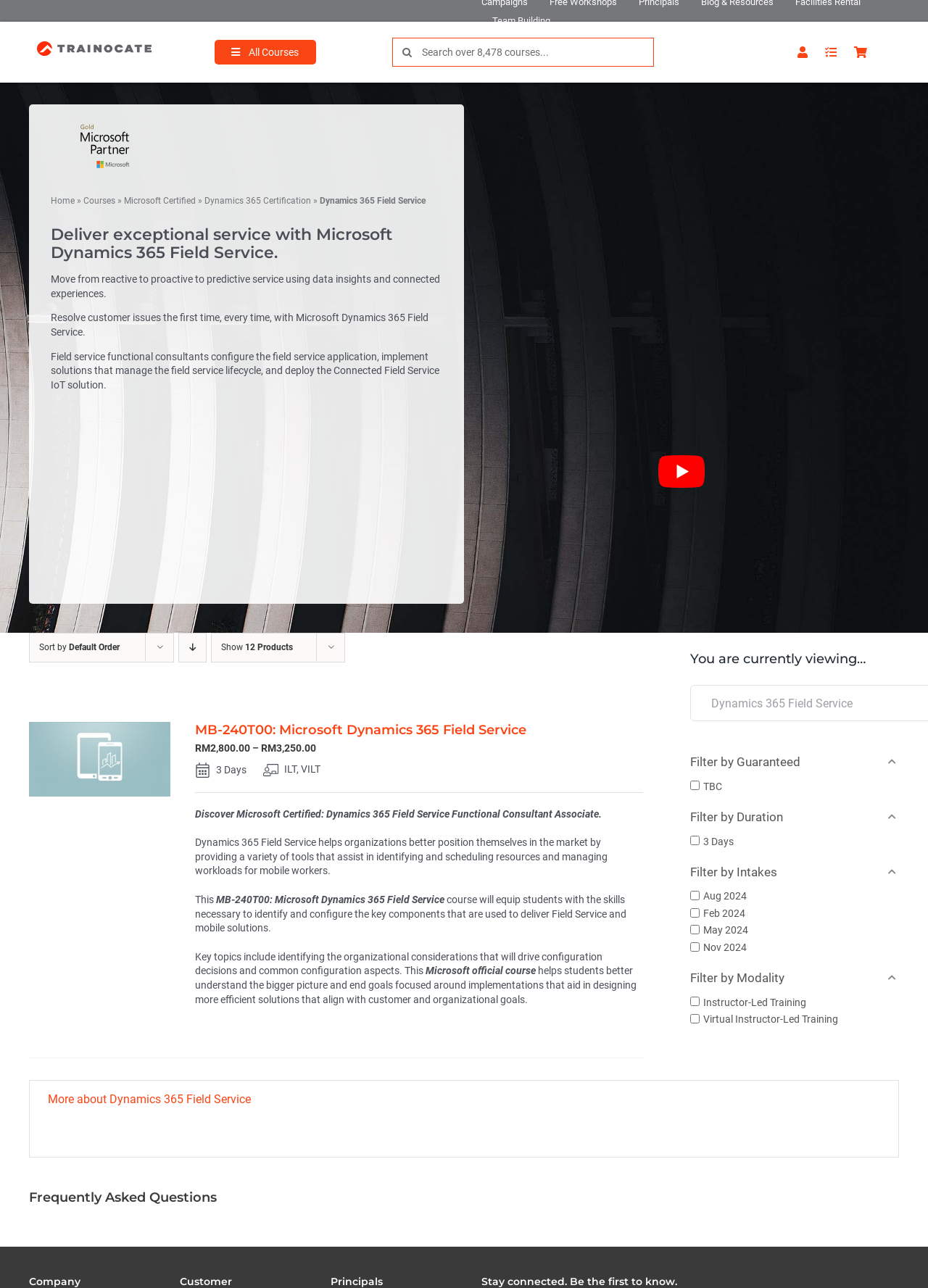Locate the bounding box coordinates of the clickable element to fulfill the following instruction: "Click on Dynamics 365 Field Service link". Provide the coordinates as four float numbers between 0 and 1 in the format [left, top, right, bottom].

[0.345, 0.152, 0.459, 0.16]